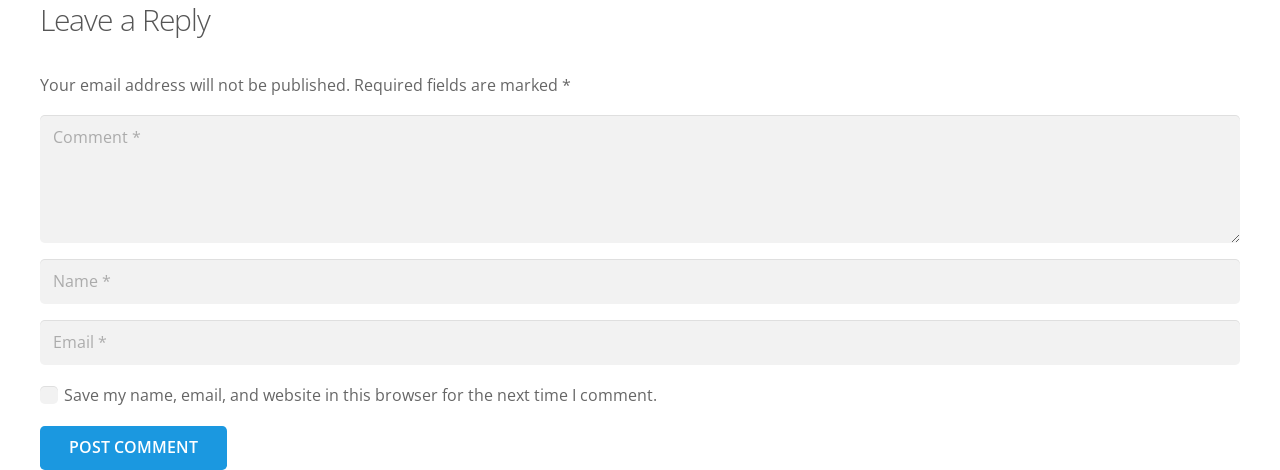Respond to the following query with just one word or a short phrase: 
What is the purpose of the checkbox?

Save browser data